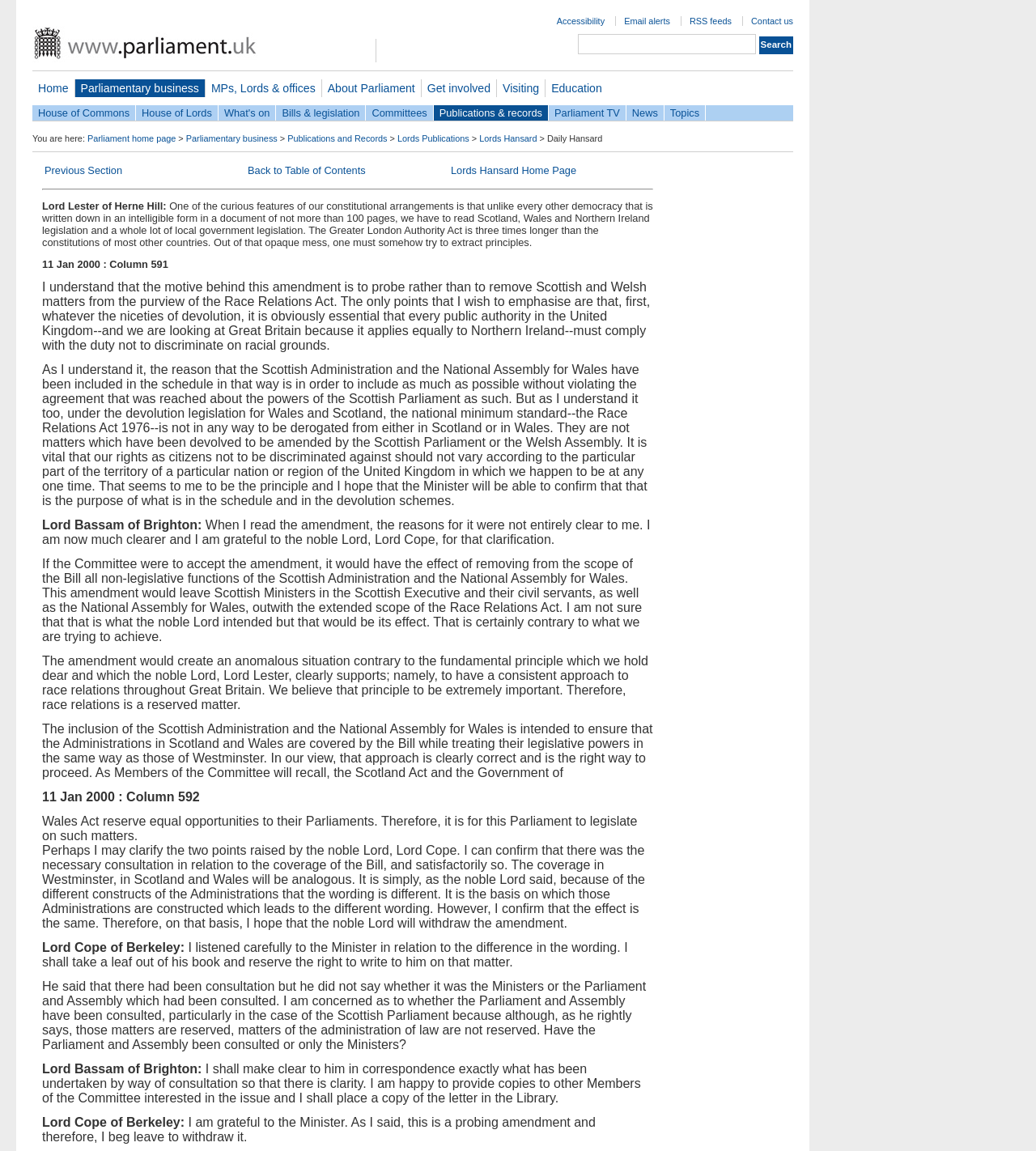Find the bounding box of the UI element described as follows: "RSS feeds".

[0.666, 0.014, 0.706, 0.023]